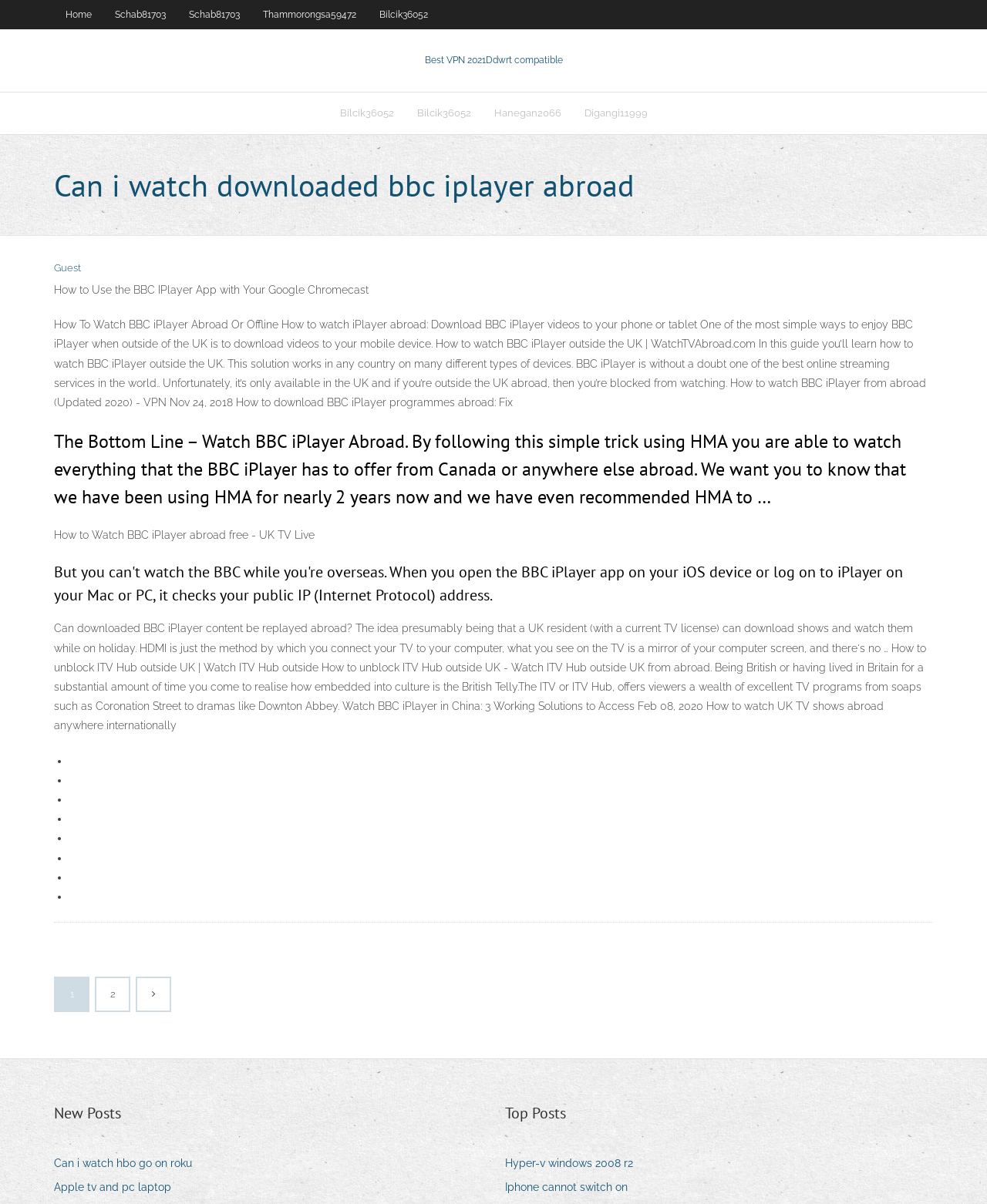What is the limitation of BBC iPlayer?
Based on the image, give a one-word or short phrase answer.

Only available in UK